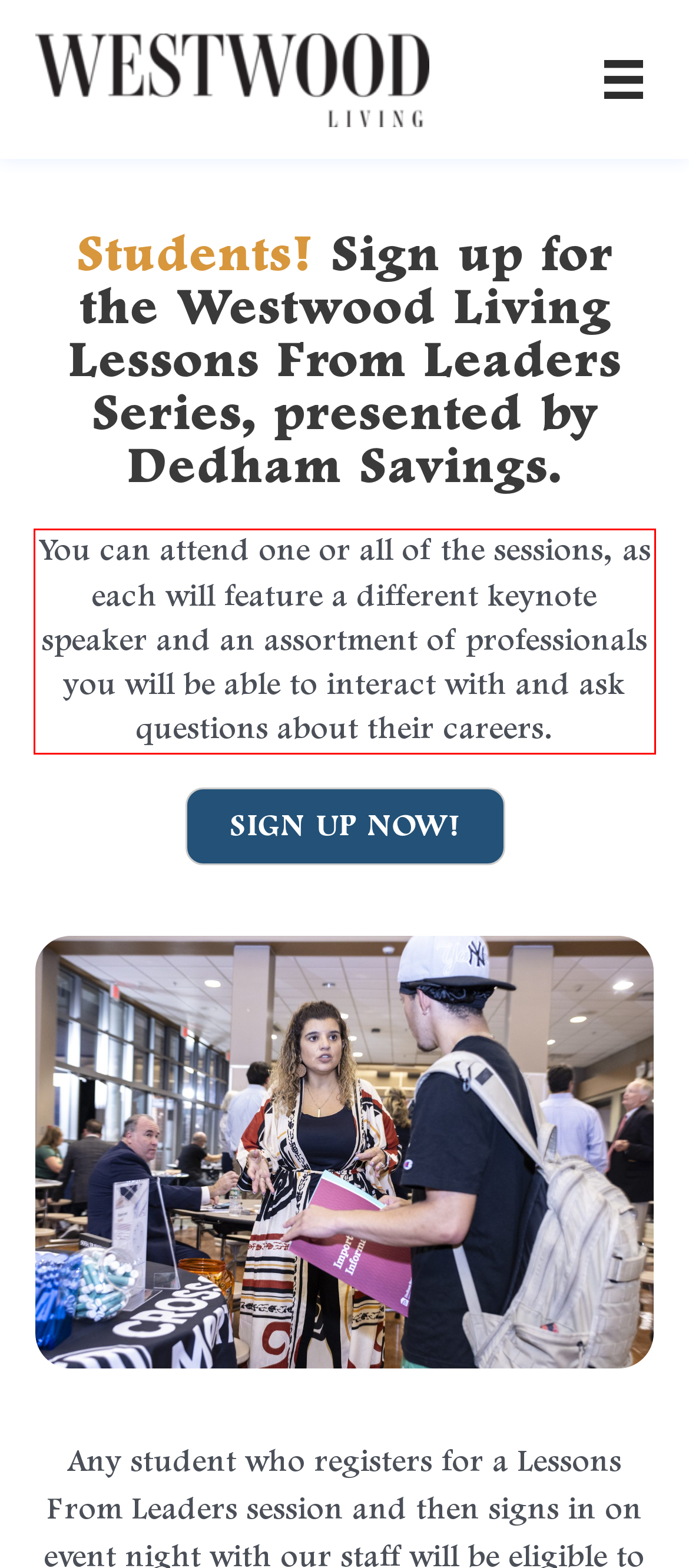From the screenshot of the webpage, locate the red bounding box and extract the text contained within that area.

You can attend one or all of the sessions, as each will feature a different keynote speaker and an assortment of professionals you will be able to interact with and ask questions about their careers.